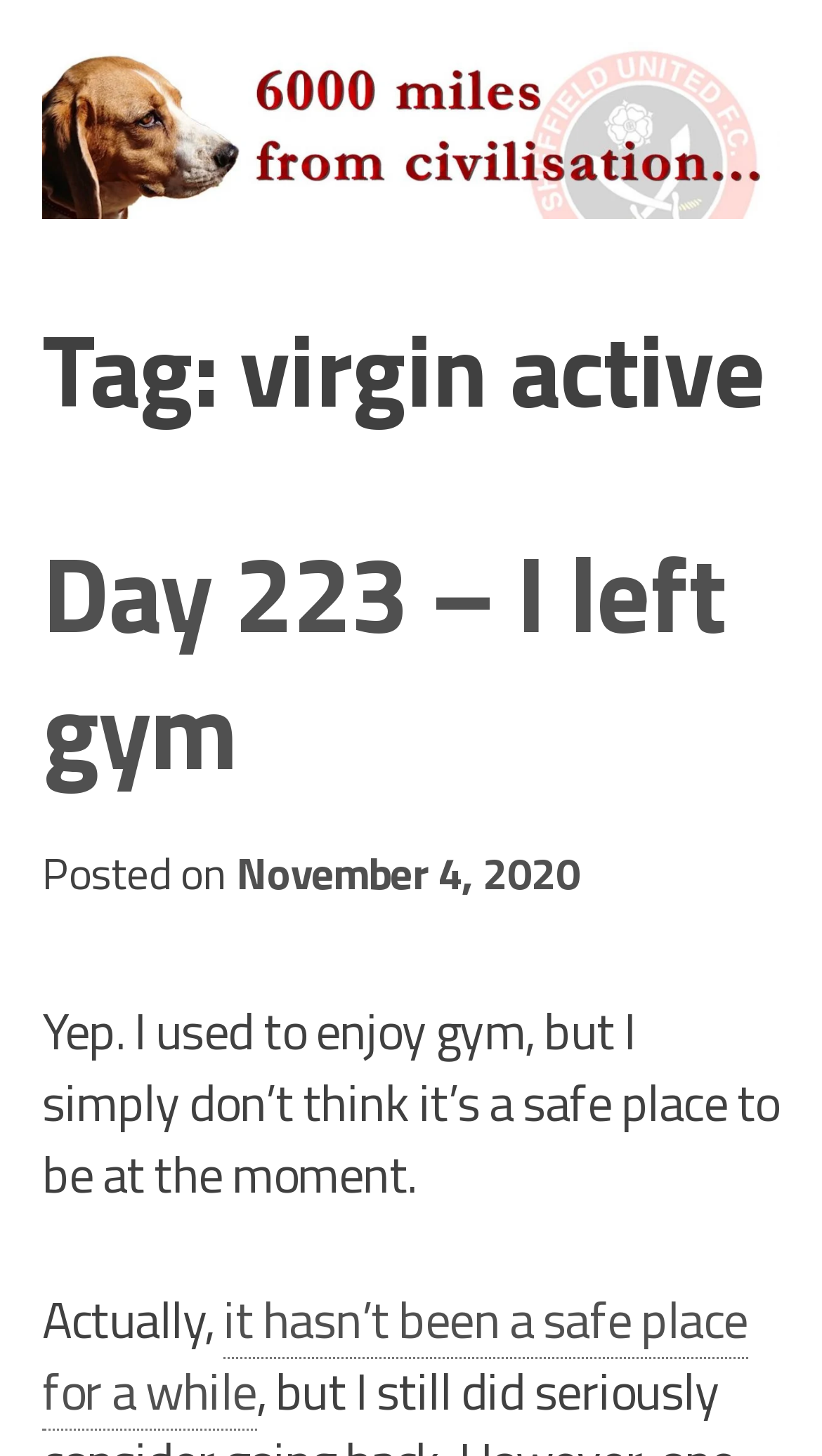Please extract the primary headline from the webpage.

Tag: virgin active